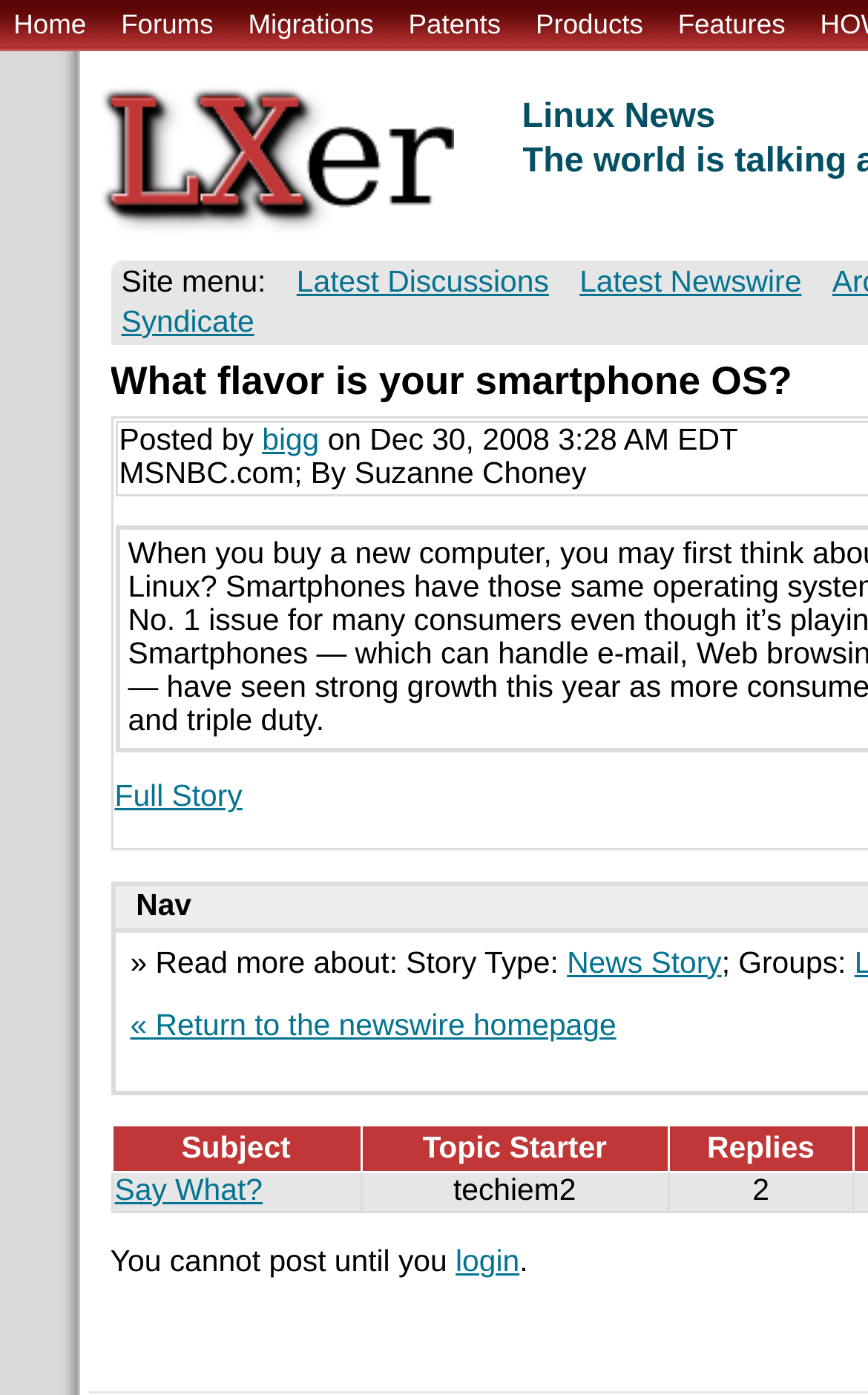Determine the bounding box coordinates for the clickable element required to fulfill the instruction: "Save this event". Provide the coordinates as four float numbers between 0 and 1, i.e., [left, top, right, bottom].

None